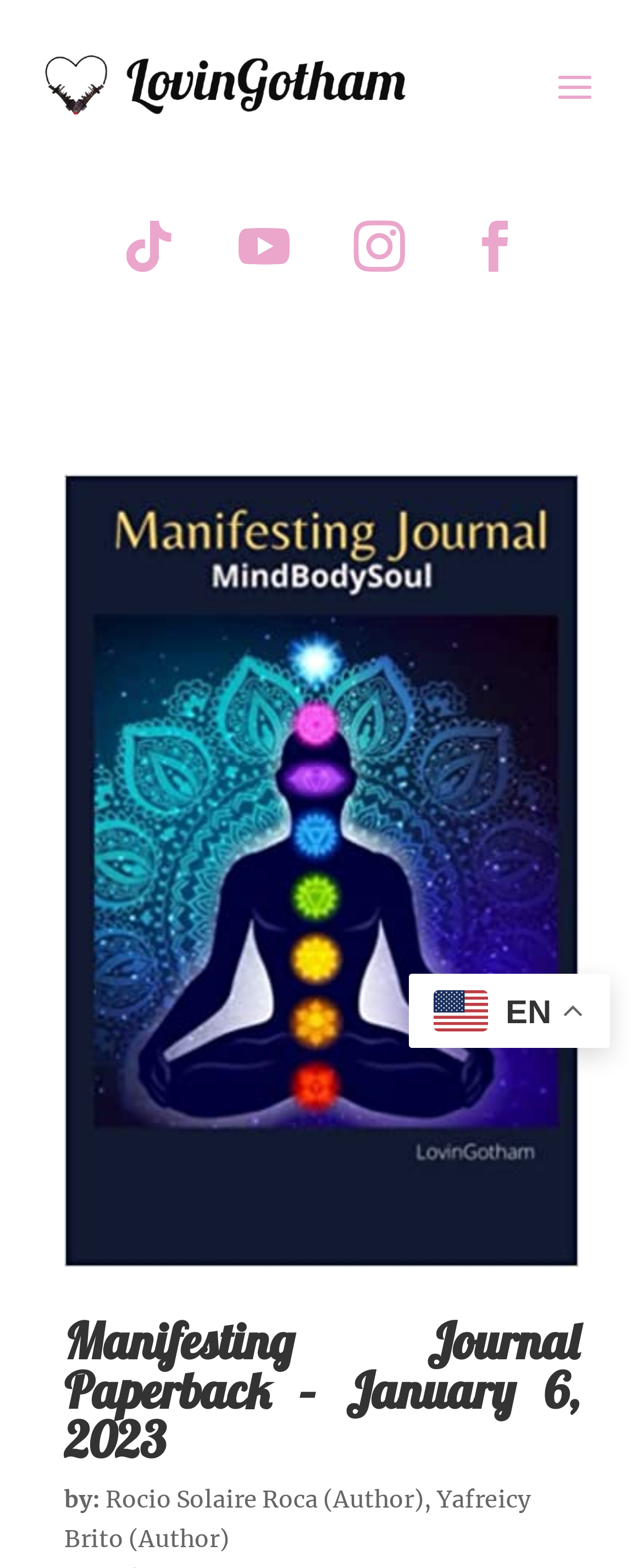Identify the bounding box for the described UI element: "Follow".

[0.151, 0.125, 0.31, 0.191]